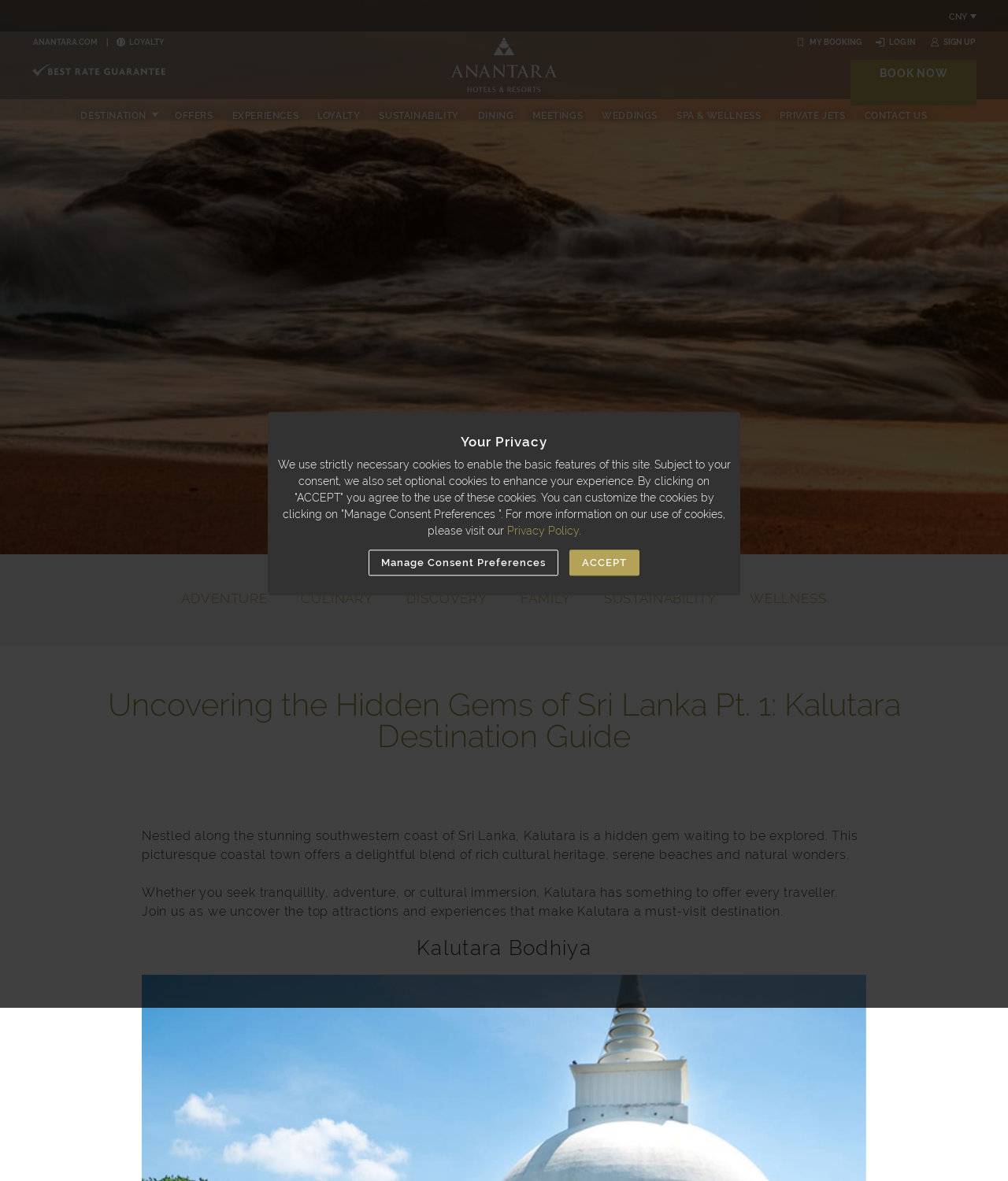Identify the bounding box coordinates of the clickable section necessary to follow the following instruction: "Learn more about 'Kalutara Bodhiya'". The coordinates should be presented as four float numbers from 0 to 1, i.e., [left, top, right, bottom].

[0.141, 0.792, 0.859, 0.813]